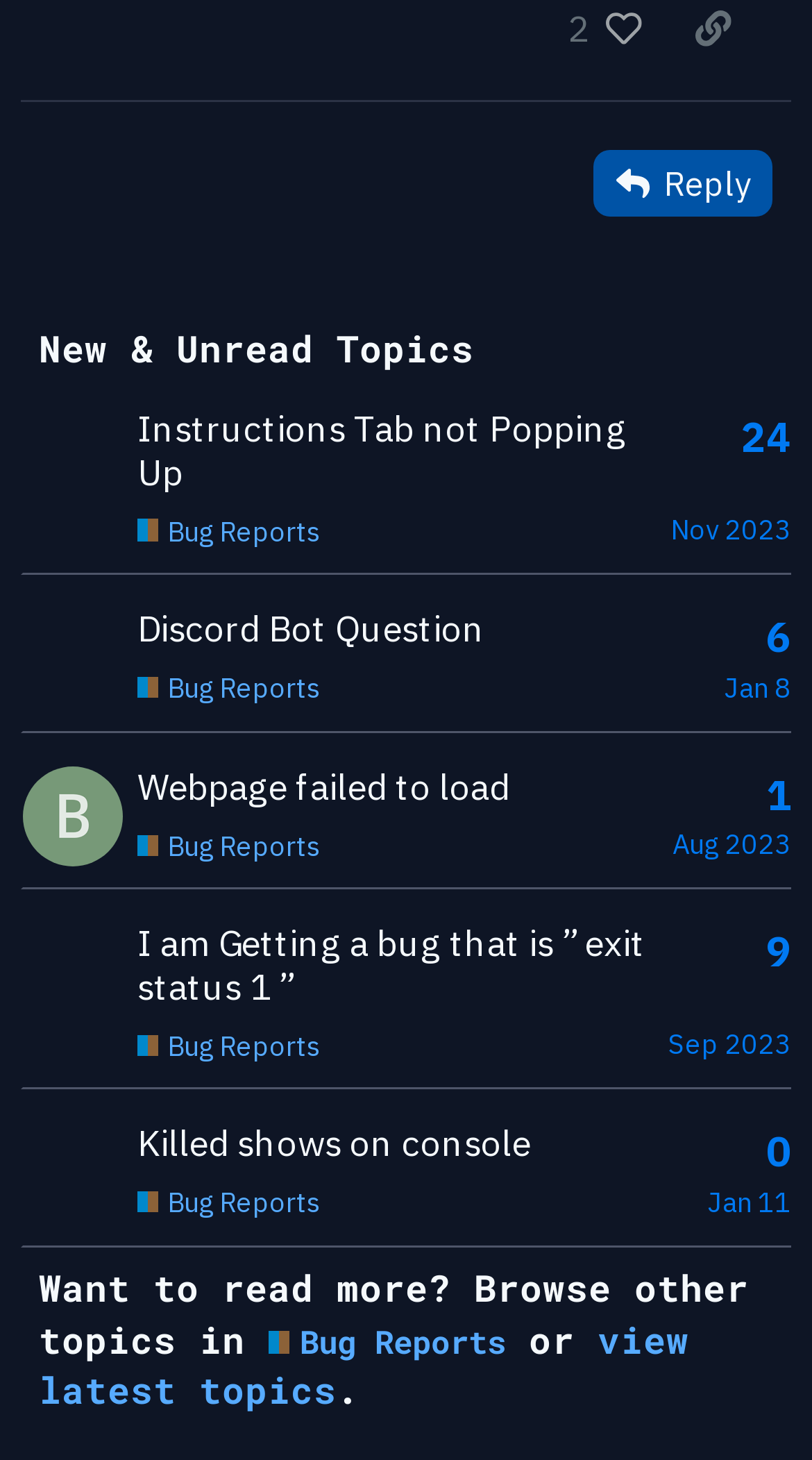Determine the bounding box coordinates of the section I need to click to execute the following instruction: "View the topic 'Instructions Tab not Popping Up'". Provide the coordinates as four float numbers between 0 and 1, i.e., [left, top, right, bottom].

[0.169, 0.277, 0.772, 0.339]